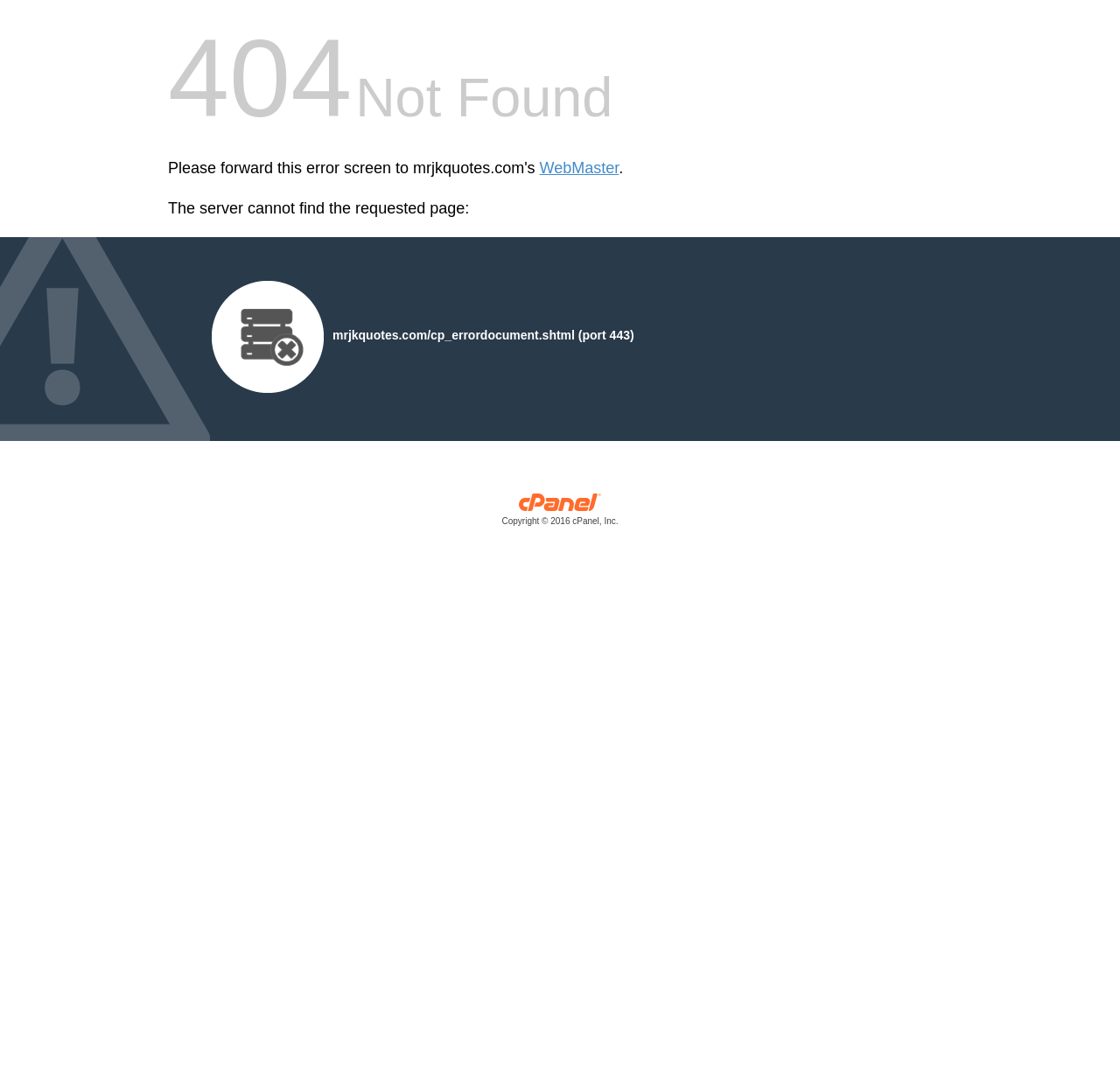What is the purpose of the WebMaster link?
Give a single word or phrase answer based on the content of the image.

Contact